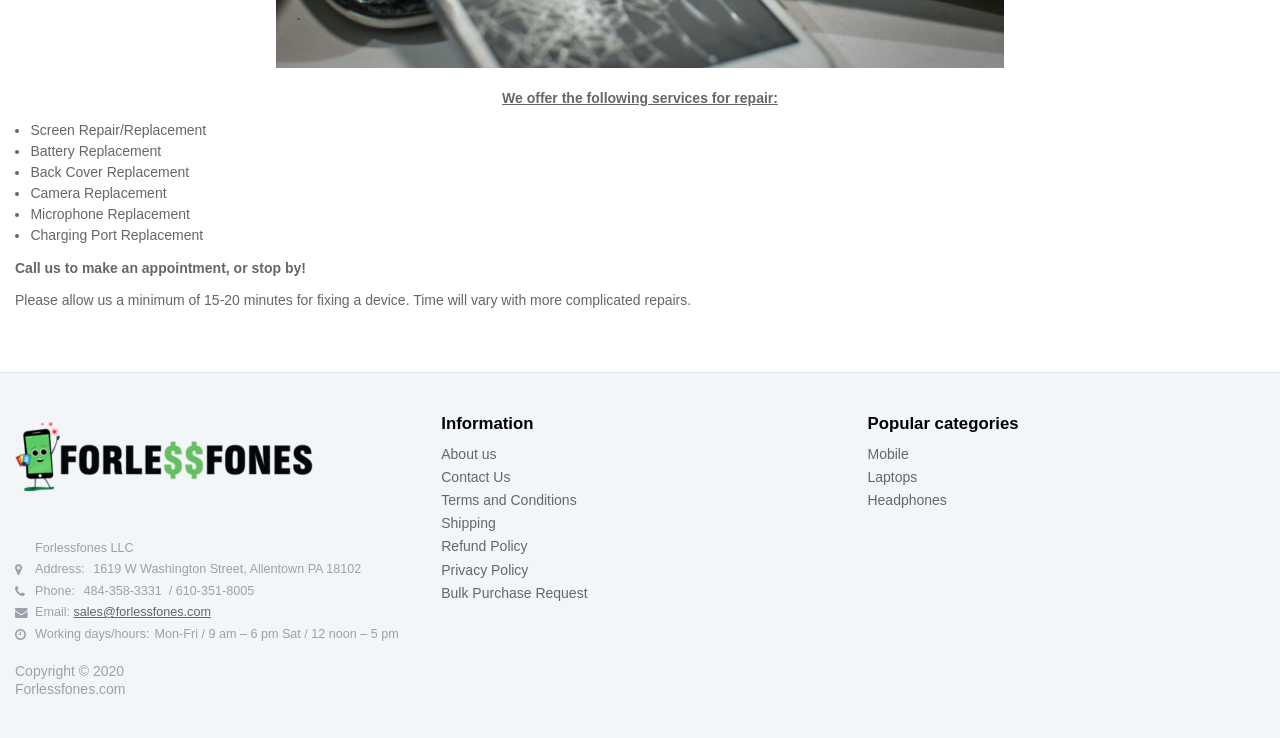Using the provided element description, identify the bounding box coordinates as (top-left x, top-left y, bottom-right x, bottom-right y). Ensure all values are between 0 and 1. Description: About us

[0.345, 0.604, 0.388, 0.626]